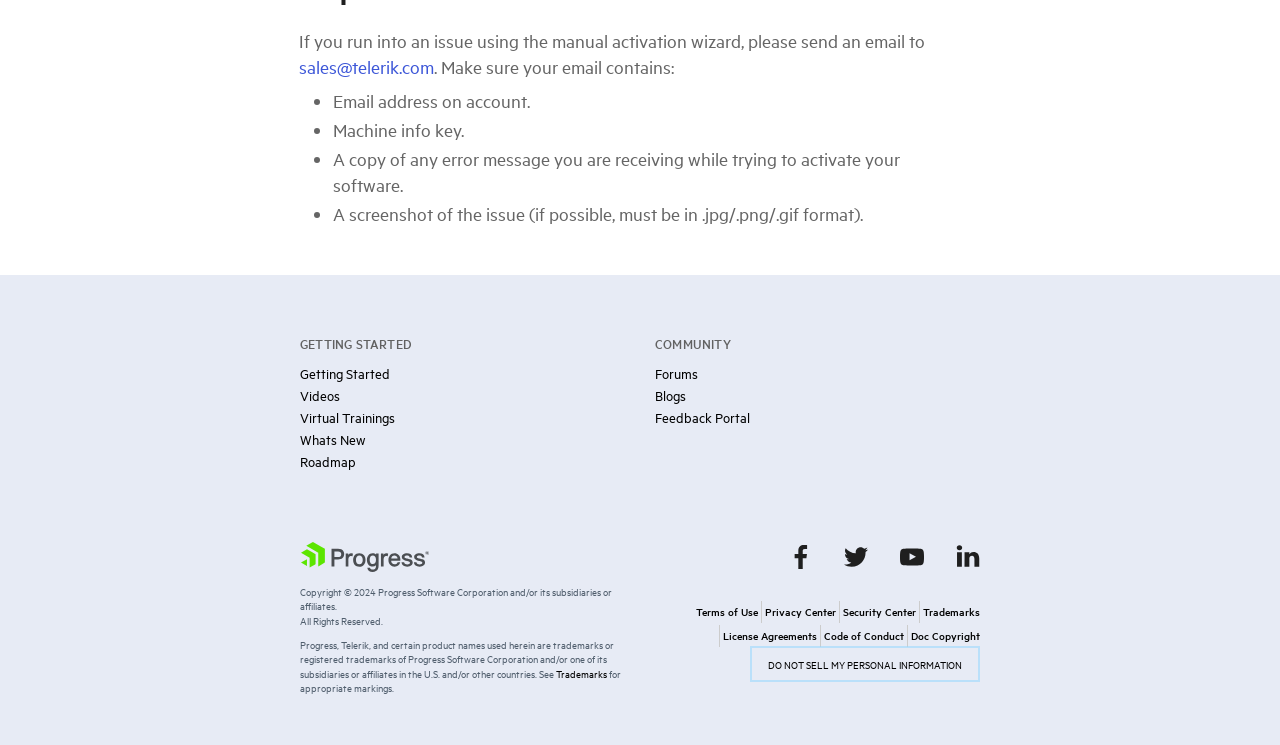What are the required details to include in the email when reporting an issue?
We need a detailed and meticulous answer to the question.

The webpage lists the required details to include in the email when reporting an issue, which are email address on account, machine info key, a copy of any error message, and a screenshot of the issue.